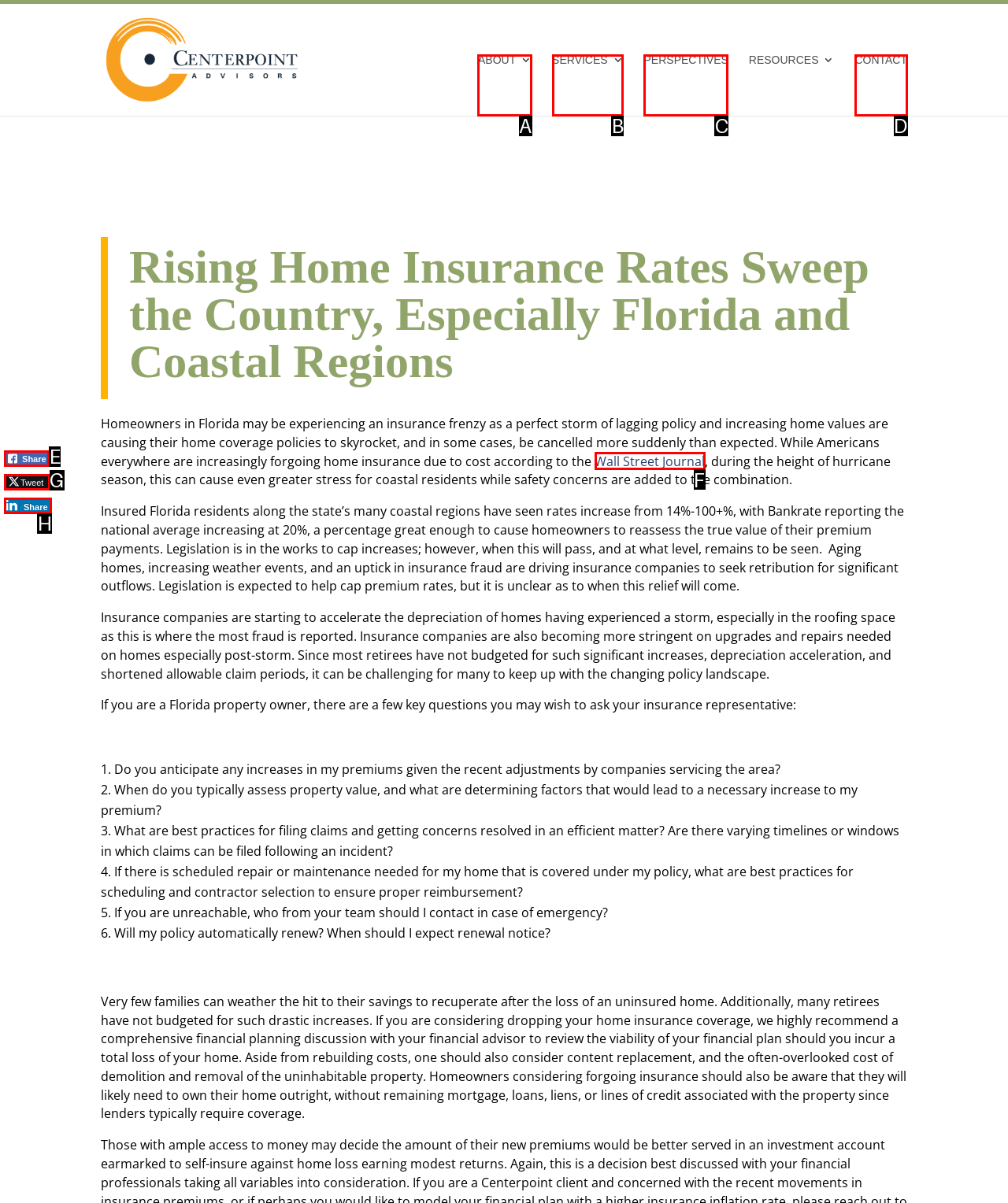From the provided choices, determine which option matches the description: About. Respond with the letter of the correct choice directly.

A